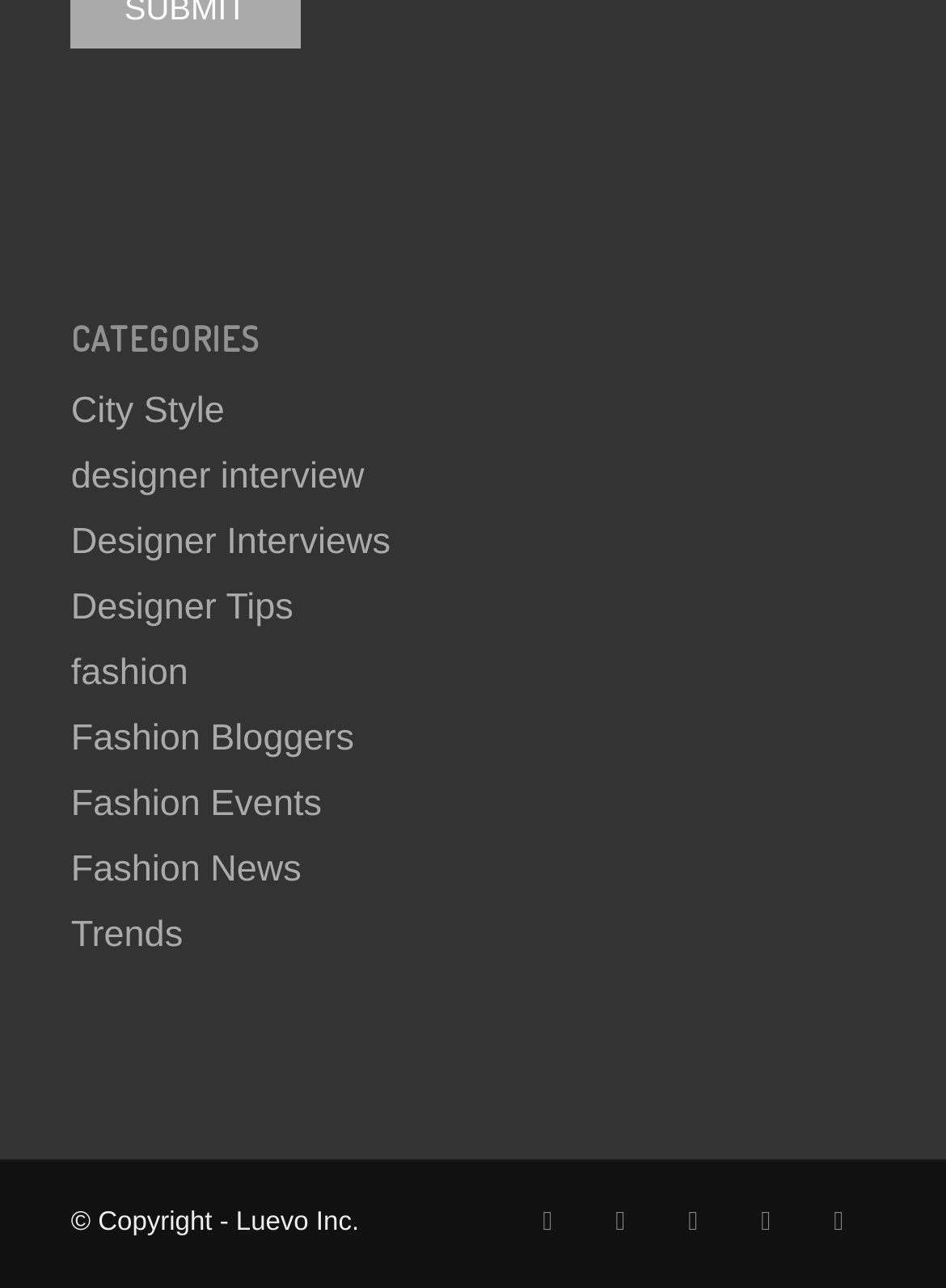Could you determine the bounding box coordinates of the clickable element to complete the instruction: "View Designer Interviews"? Provide the coordinates as four float numbers between 0 and 1, i.e., [left, top, right, bottom].

[0.075, 0.22, 0.413, 0.252]